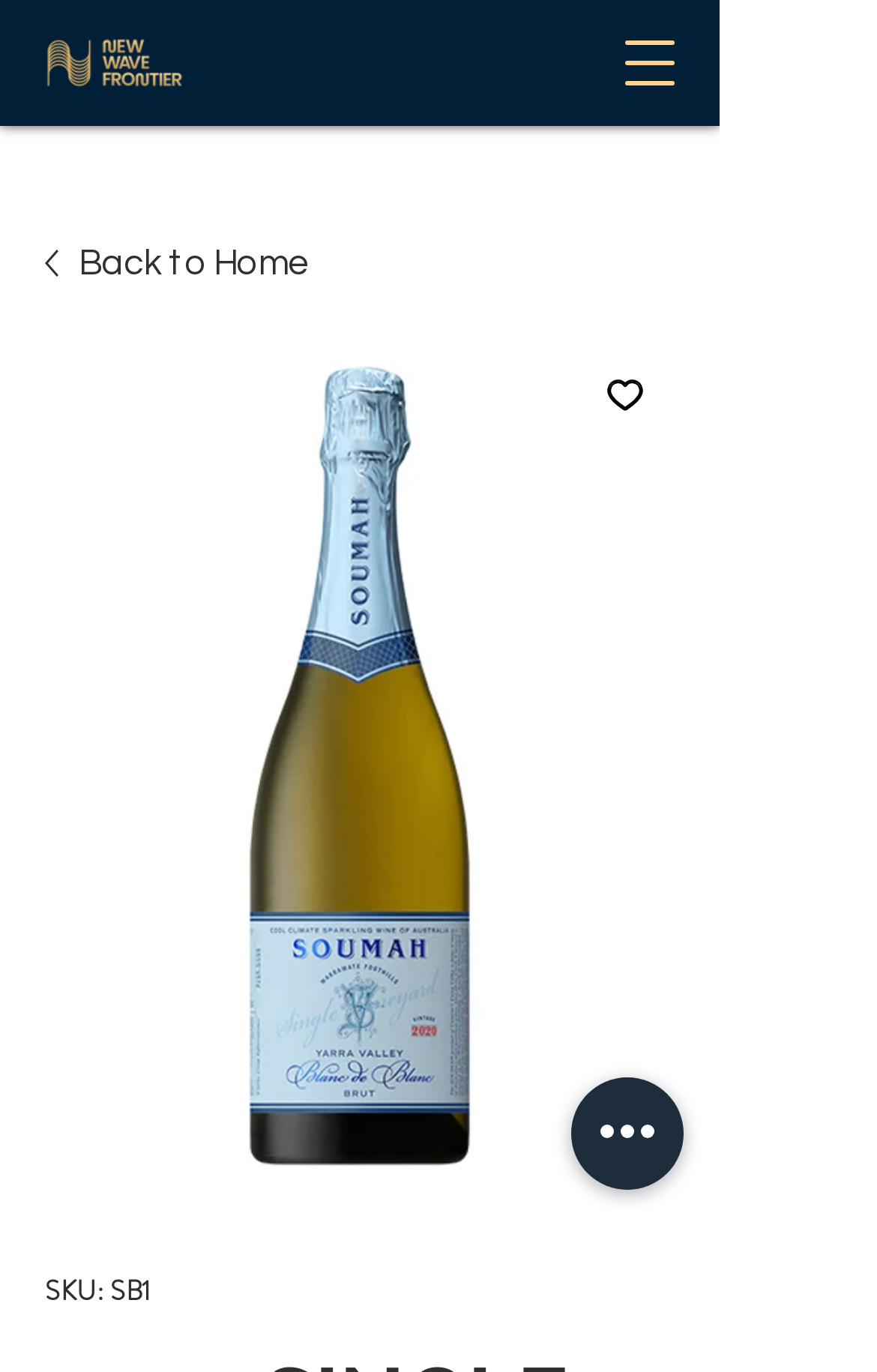What is the purpose of the button at the top right?
Refer to the image and provide a one-word or short phrase answer.

Open navigation menu